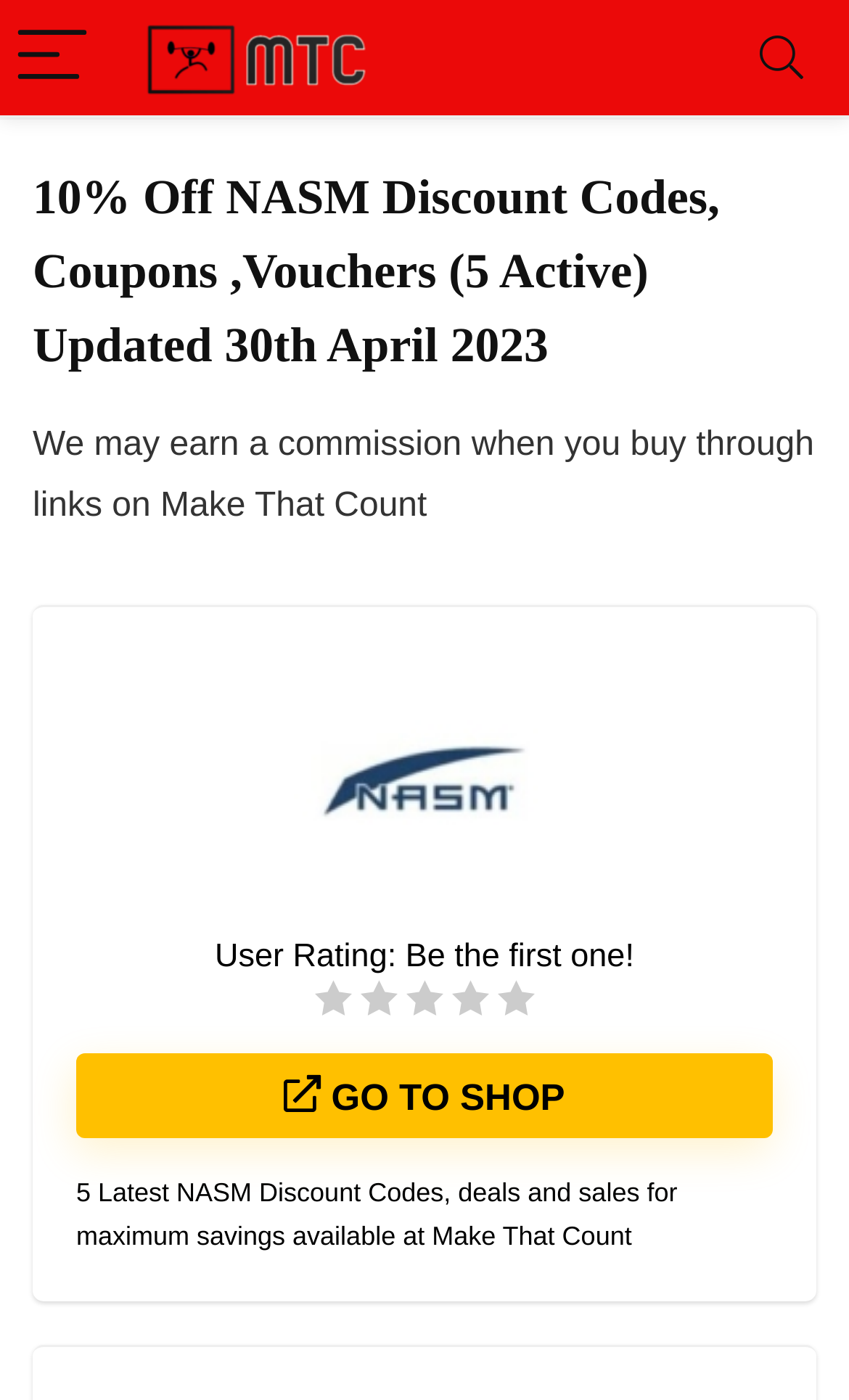Please reply to the following question using a single word or phrase: 
What is the name of the website?

Make That Count